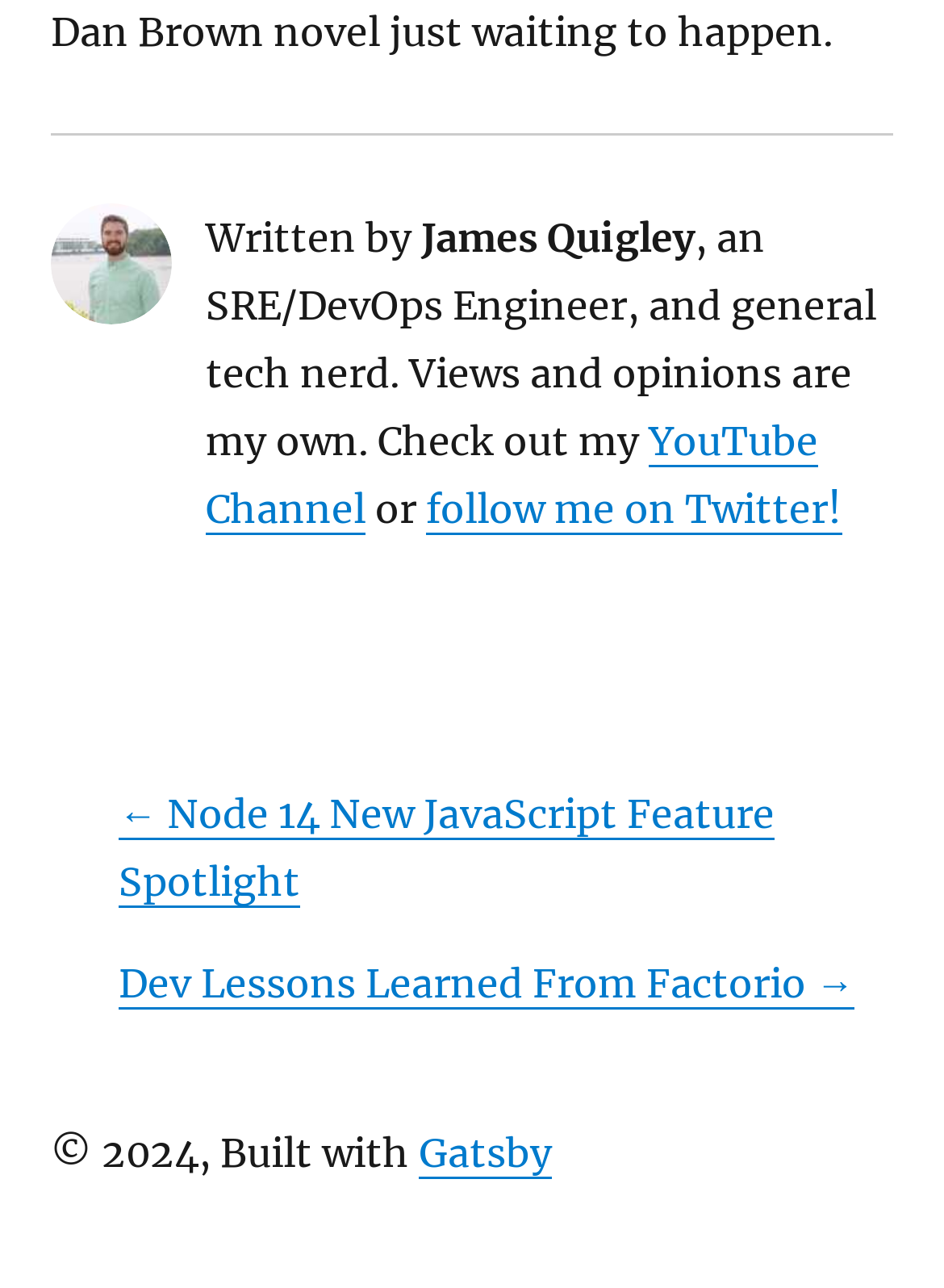What is the platform used to build the webpage?
Give a thorough and detailed response to the question.

The platform used to build the webpage is Gatsby, which is mentioned at the bottom of the webpage in the text 'Built with Gatsby'.